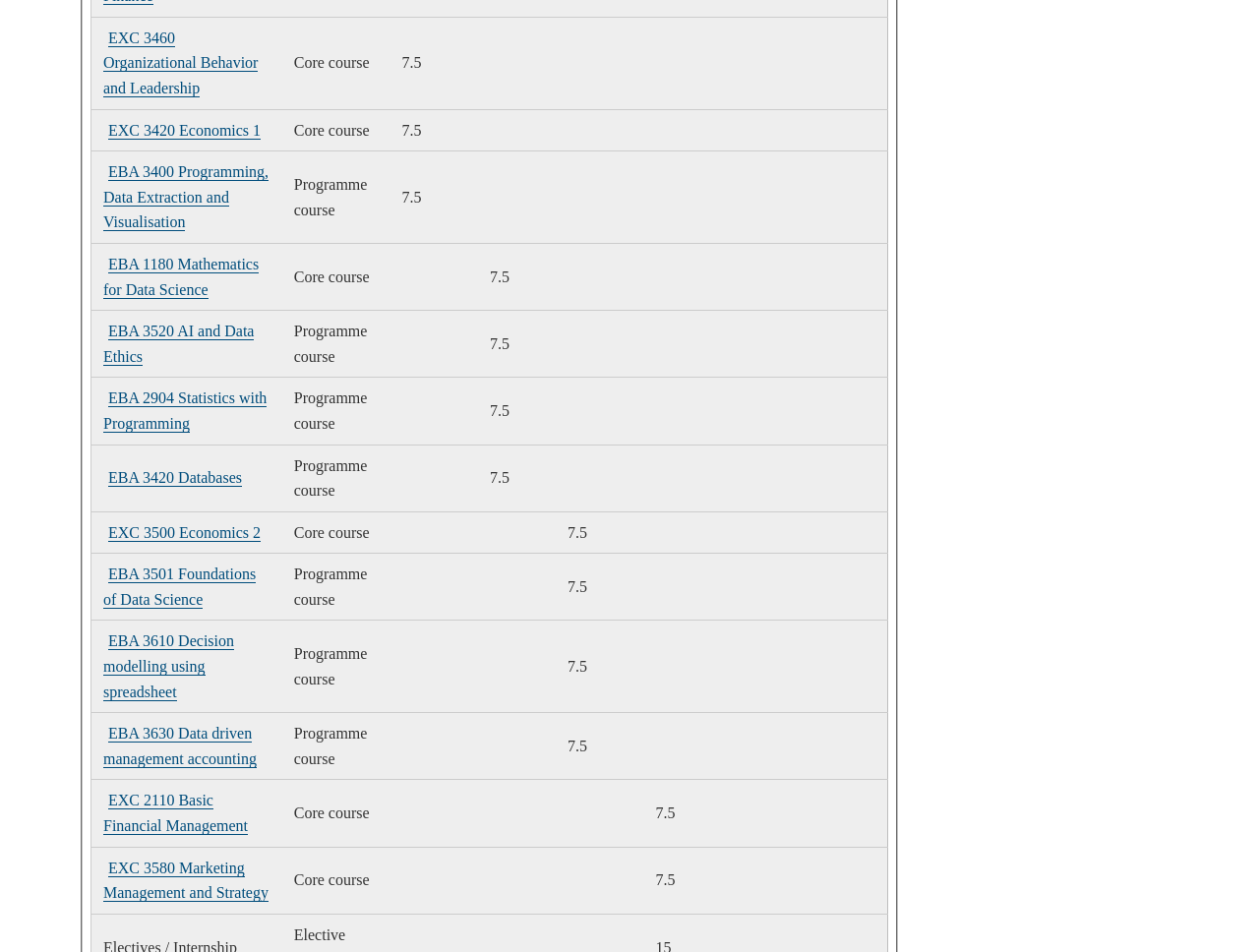What is the name of the first course?
Offer a detailed and exhaustive answer to the question.

I looked at the first row of the grid and found the link 'EXC 3460 Organizational Behavior and Leadership' in the first gridcell, which suggests that it is the name of the first course.